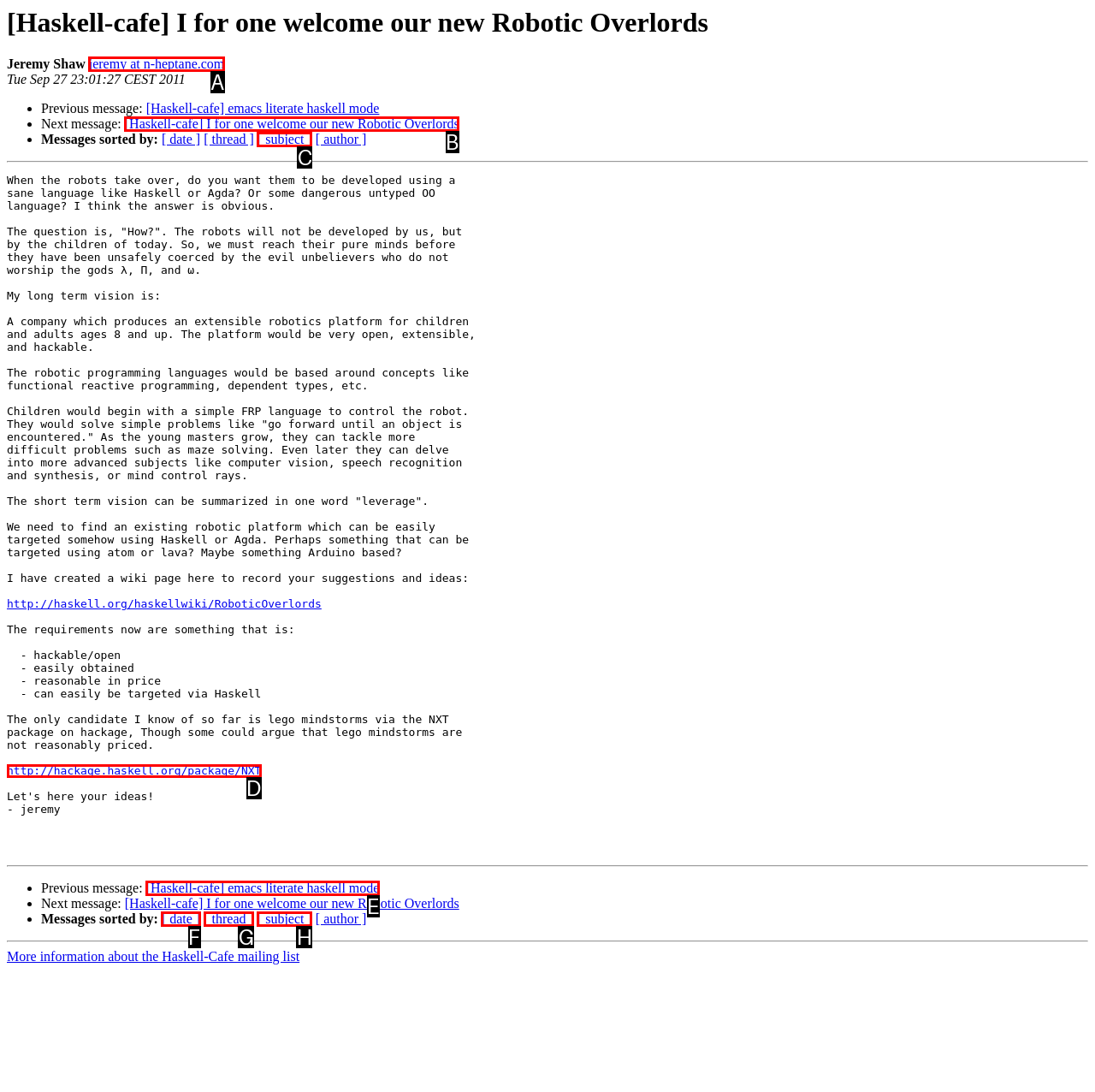Which option should be clicked to execute the following task: Click the link to view the next message? Respond with the letter of the selected option.

B